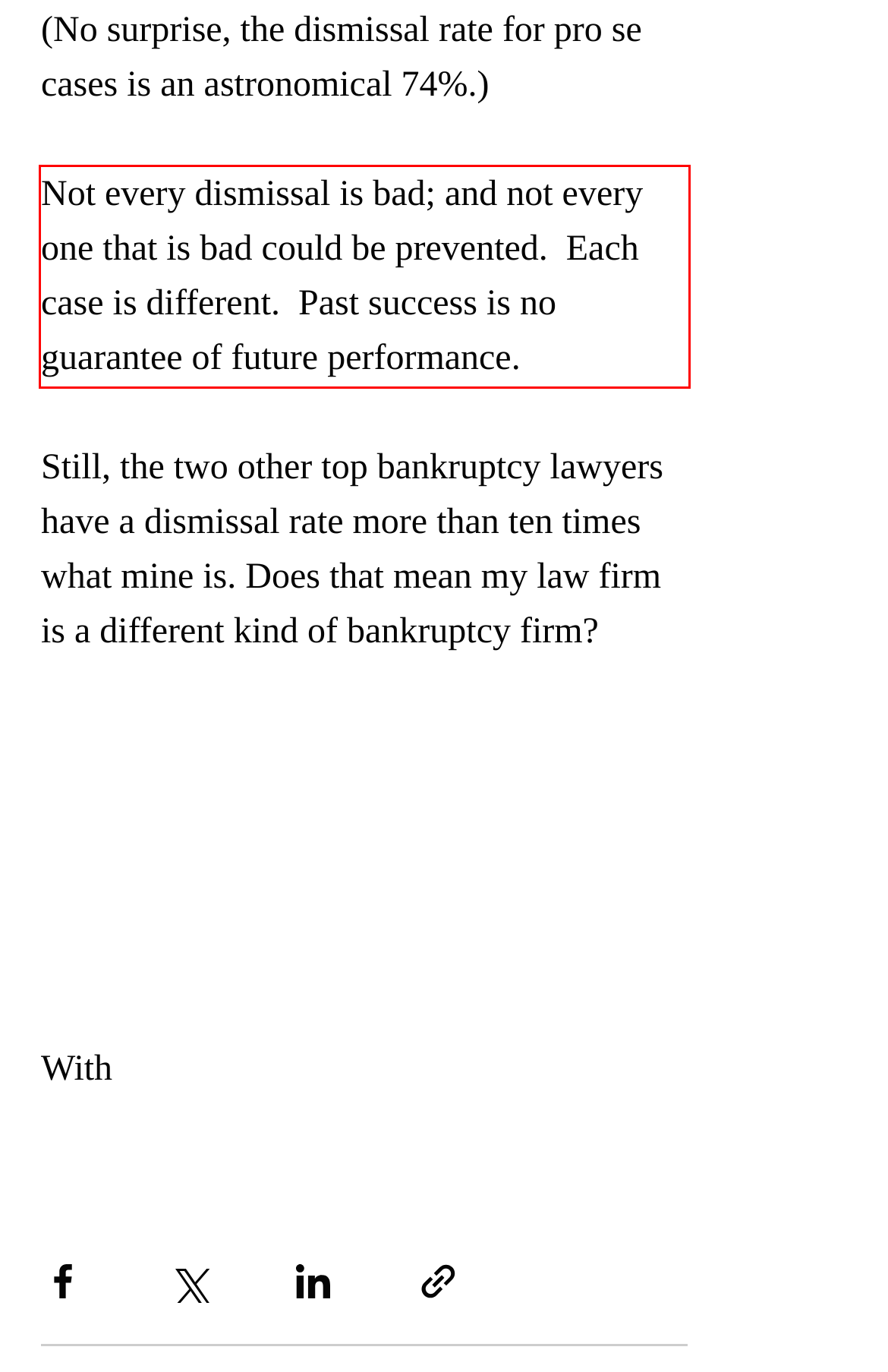Review the screenshot of the webpage and recognize the text inside the red rectangle bounding box. Provide the extracted text content.

Not every dismissal is bad; and not every one that is bad could be prevented. Each case is different. Past success is no guarantee of future performance.